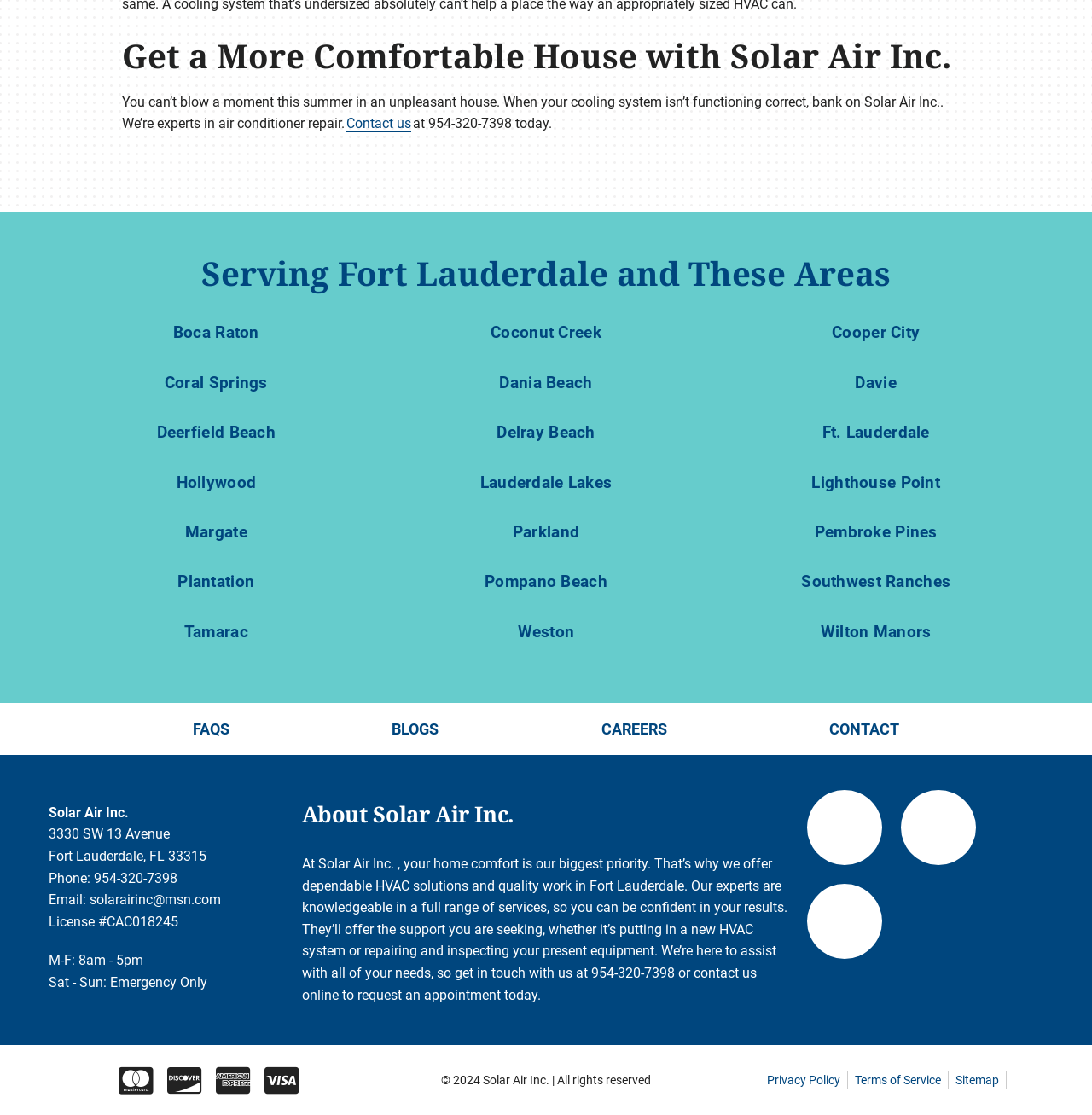Determine the bounding box coordinates for the HTML element mentioned in the following description: "Ft. Lauderdale". The coordinates should be a list of four floats ranging from 0 to 1, represented as [left, top, right, bottom].

[0.753, 0.379, 0.851, 0.396]